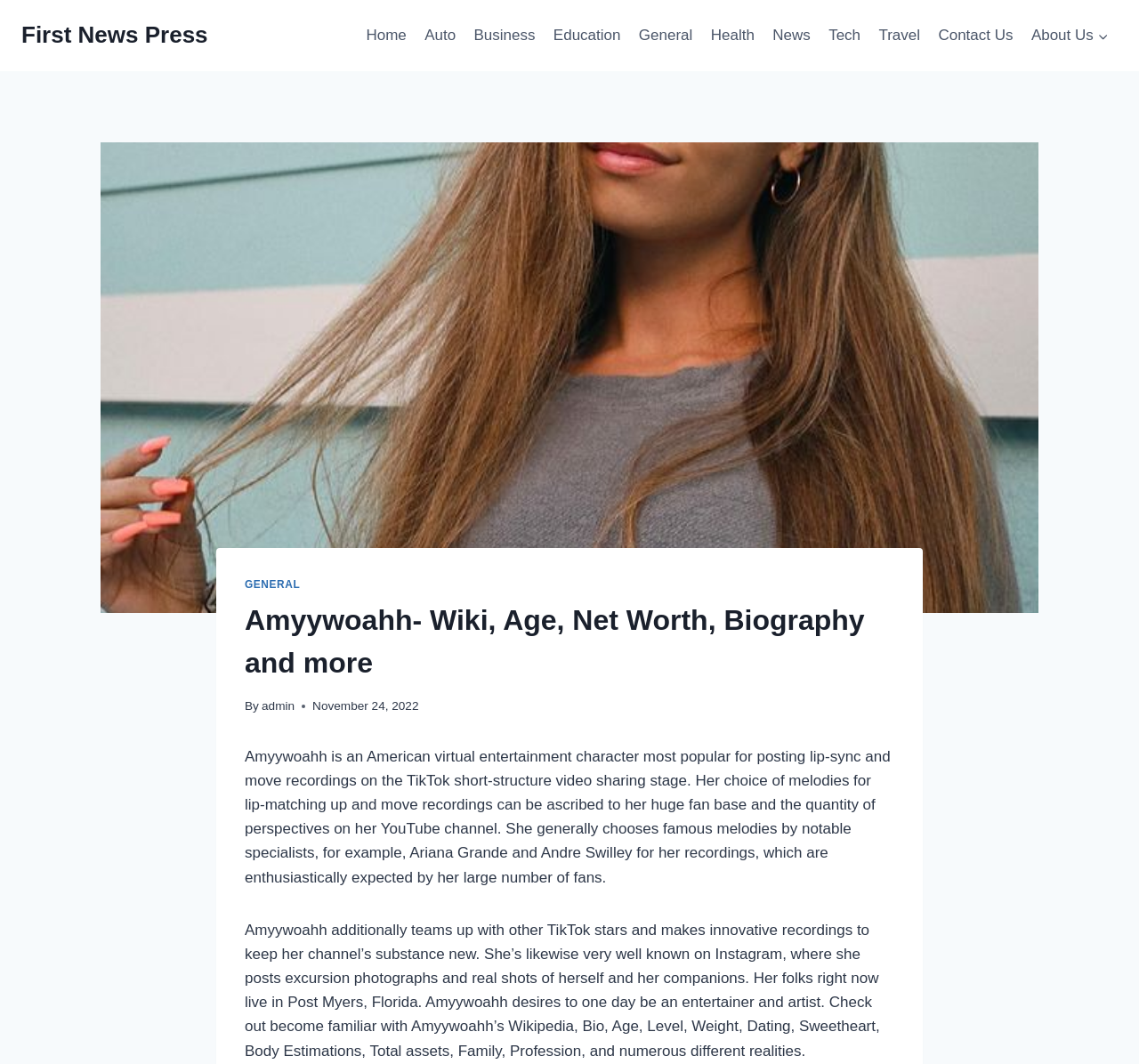Where do Amyywoahh's parents live?
Answer the question in a detailed and comprehensive manner.

According to the webpage, Amyywoahh's parents currently live in Post Myers, Florida, which is mentioned in the biography section.